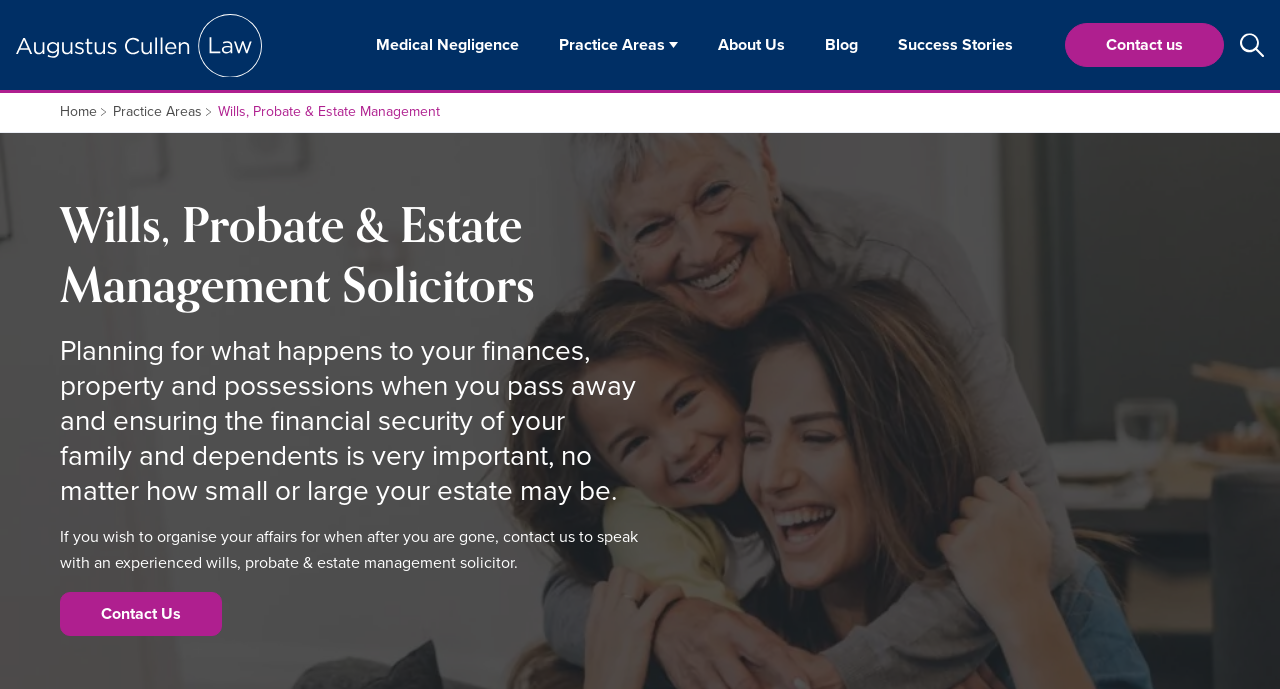Identify the bounding box coordinates for the element you need to click to achieve the following task: "read about the firm". Provide the bounding box coordinates as four float numbers between 0 and 1, in the form [left, top, right, bottom].

[0.545, 0.0, 0.629, 0.131]